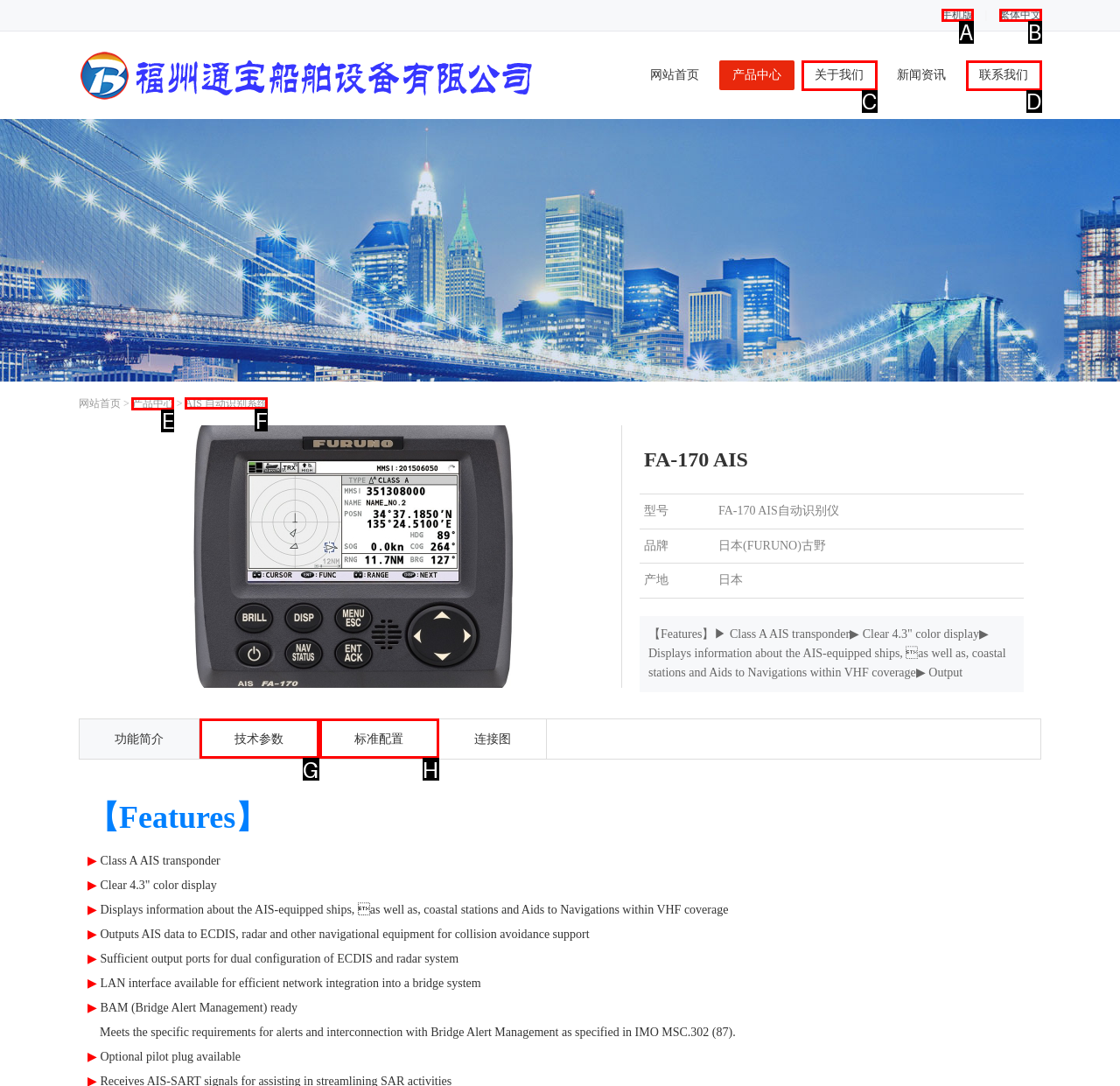Select the HTML element that should be clicked to accomplish the task: Click the link to view AIS automatic identification system Reply with the corresponding letter of the option.

F